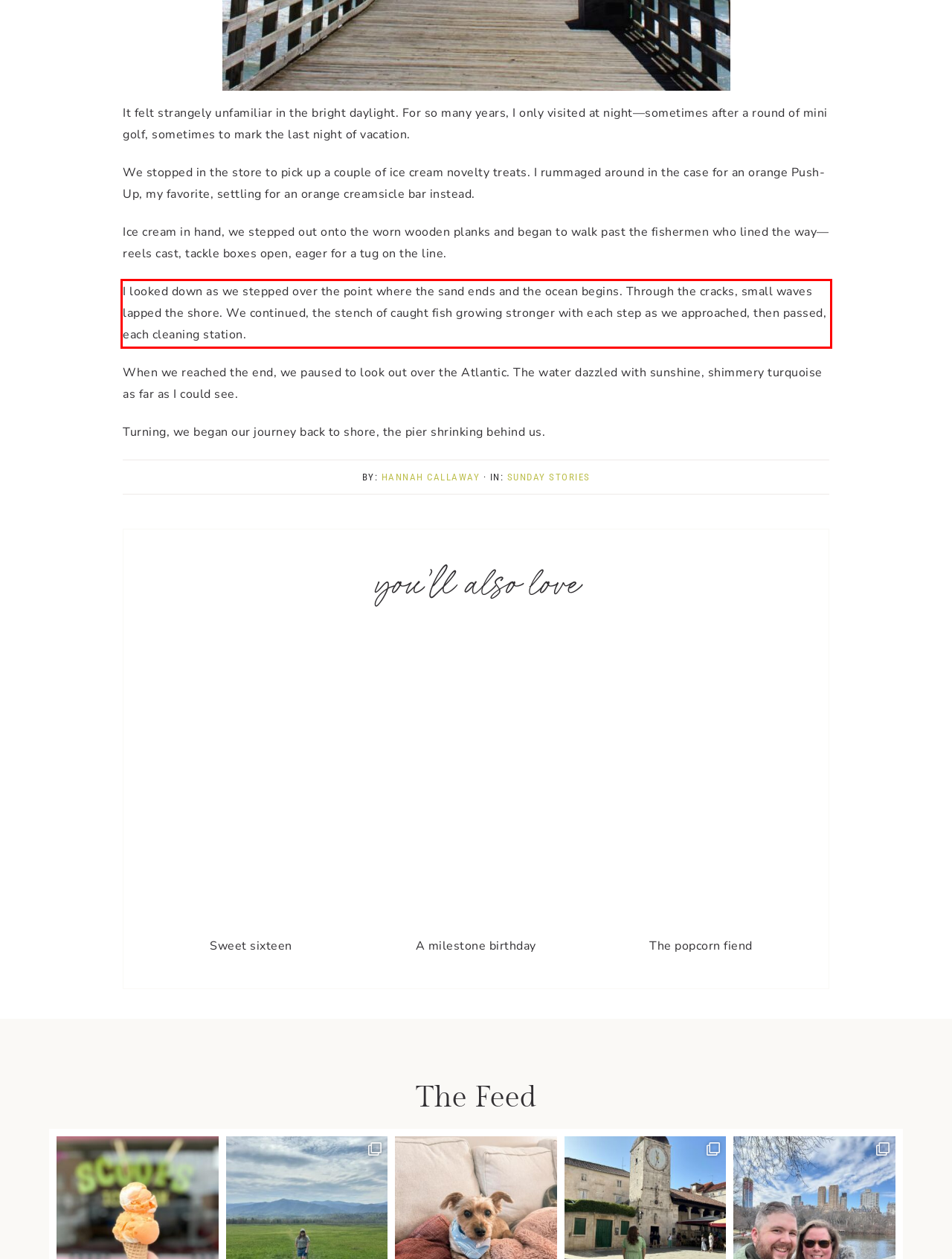Given a screenshot of a webpage, identify the red bounding box and perform OCR to recognize the text within that box.

I looked down as we stepped over the point where the sand ends and the ocean begins. Through the cracks, small waves lapped the shore. We continued, the stench of caught fish growing stronger with each step as we approached, then passed, each cleaning station.